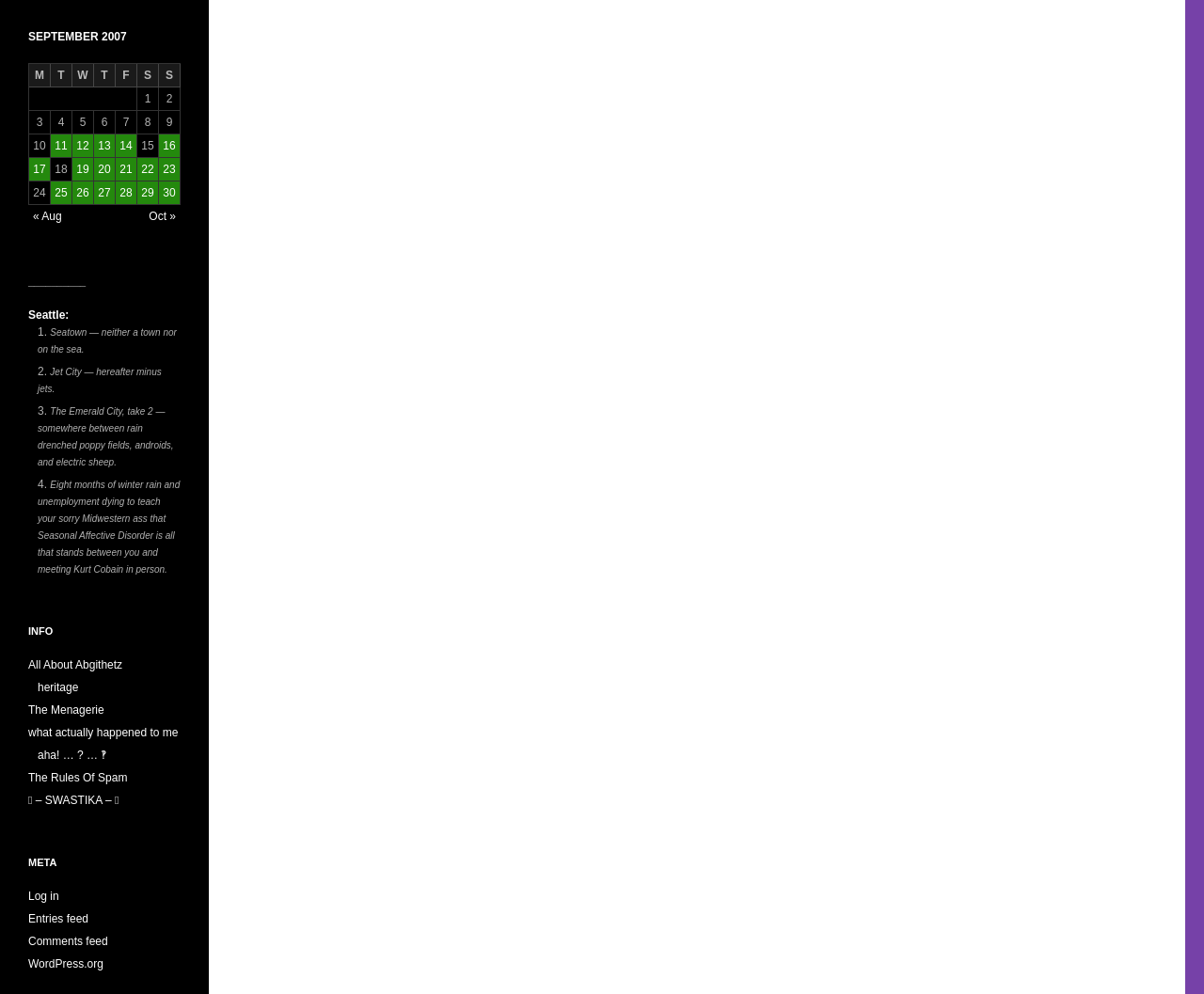Find the bounding box coordinates of the clickable region needed to perform the following instruction: "Follow TNT Magazine on Facebook". The coordinates should be provided as four float numbers between 0 and 1, i.e., [left, top, right, bottom].

None